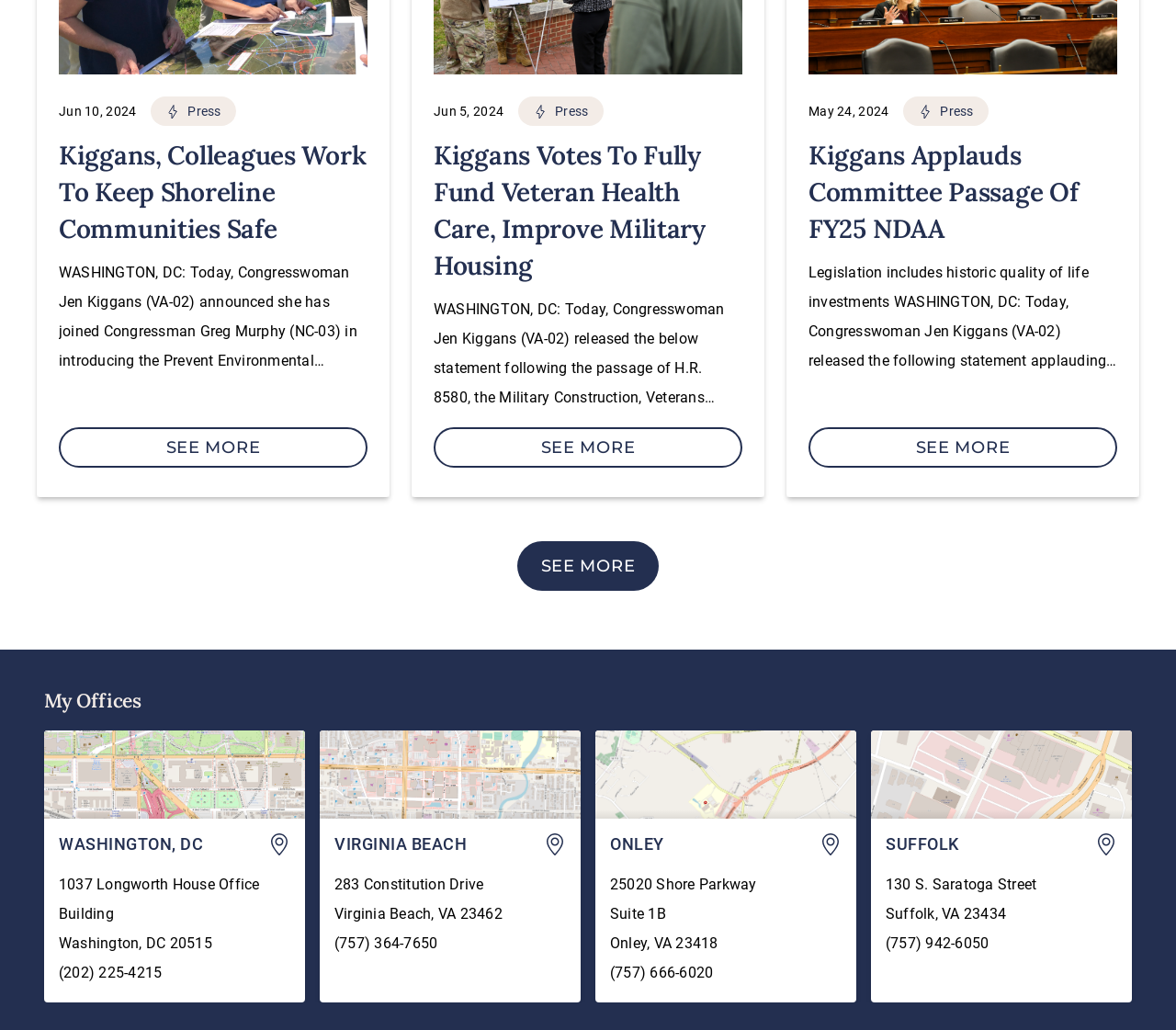Provide a short answer to the following question with just one word or phrase: What is the name of the committee that passed the FY25 NDAA?

House Armed Services Committee